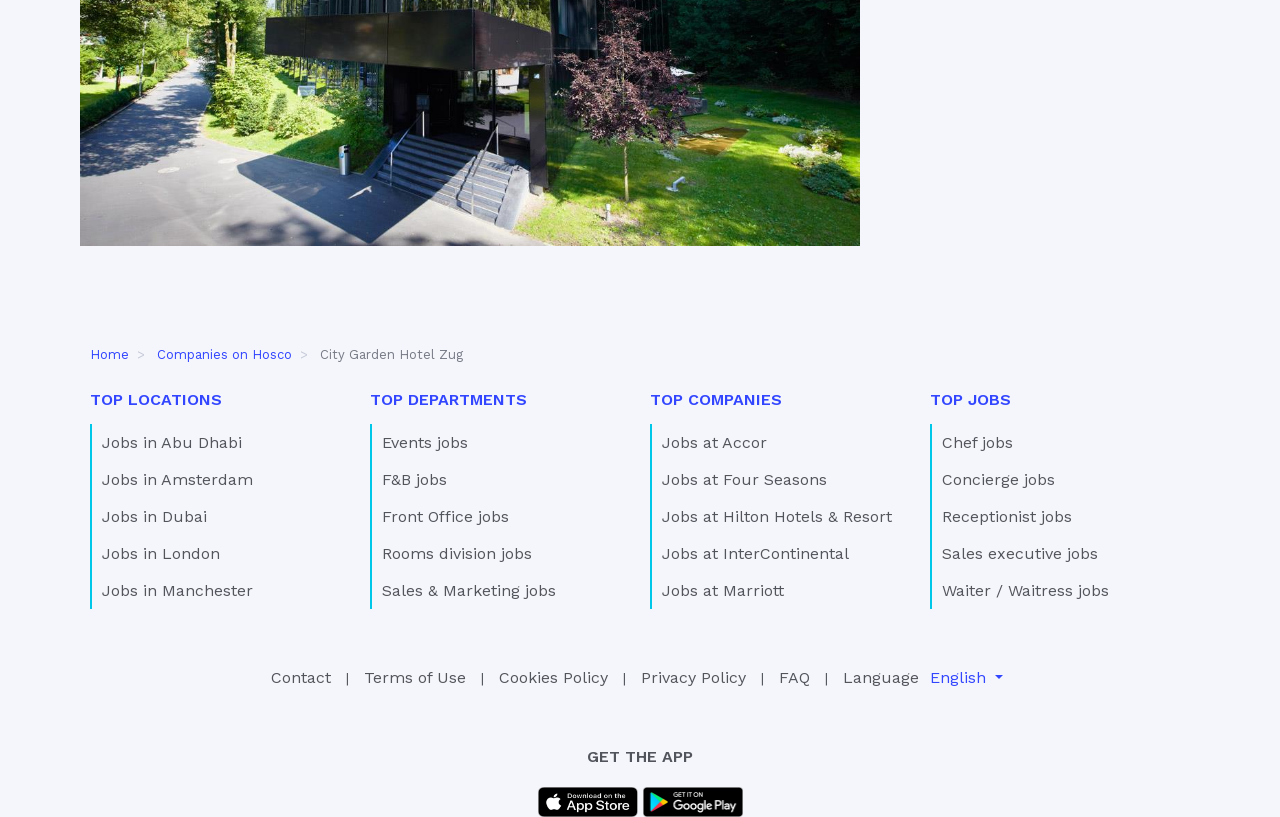Using the provided description: "Home", find the bounding box coordinates of the corresponding UI element. The output should be four float numbers between 0 and 1, in the format [left, top, right, bottom].

[0.07, 0.425, 0.101, 0.443]